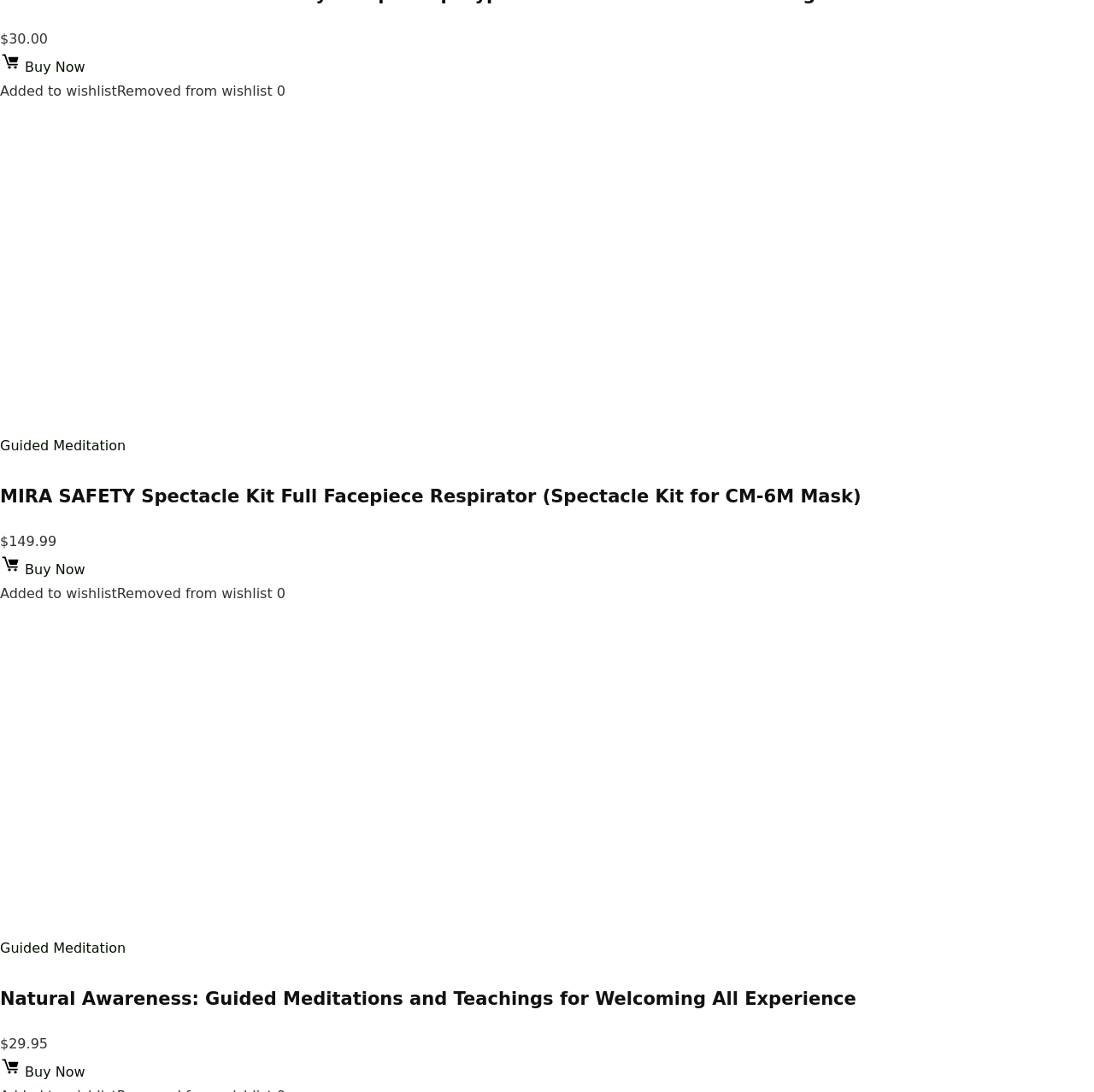What is the title of the second product?
Look at the image and respond with a one-word or short-phrase answer.

Natural Awareness: Guided Meditations and Teachings for Welcoming All Experience